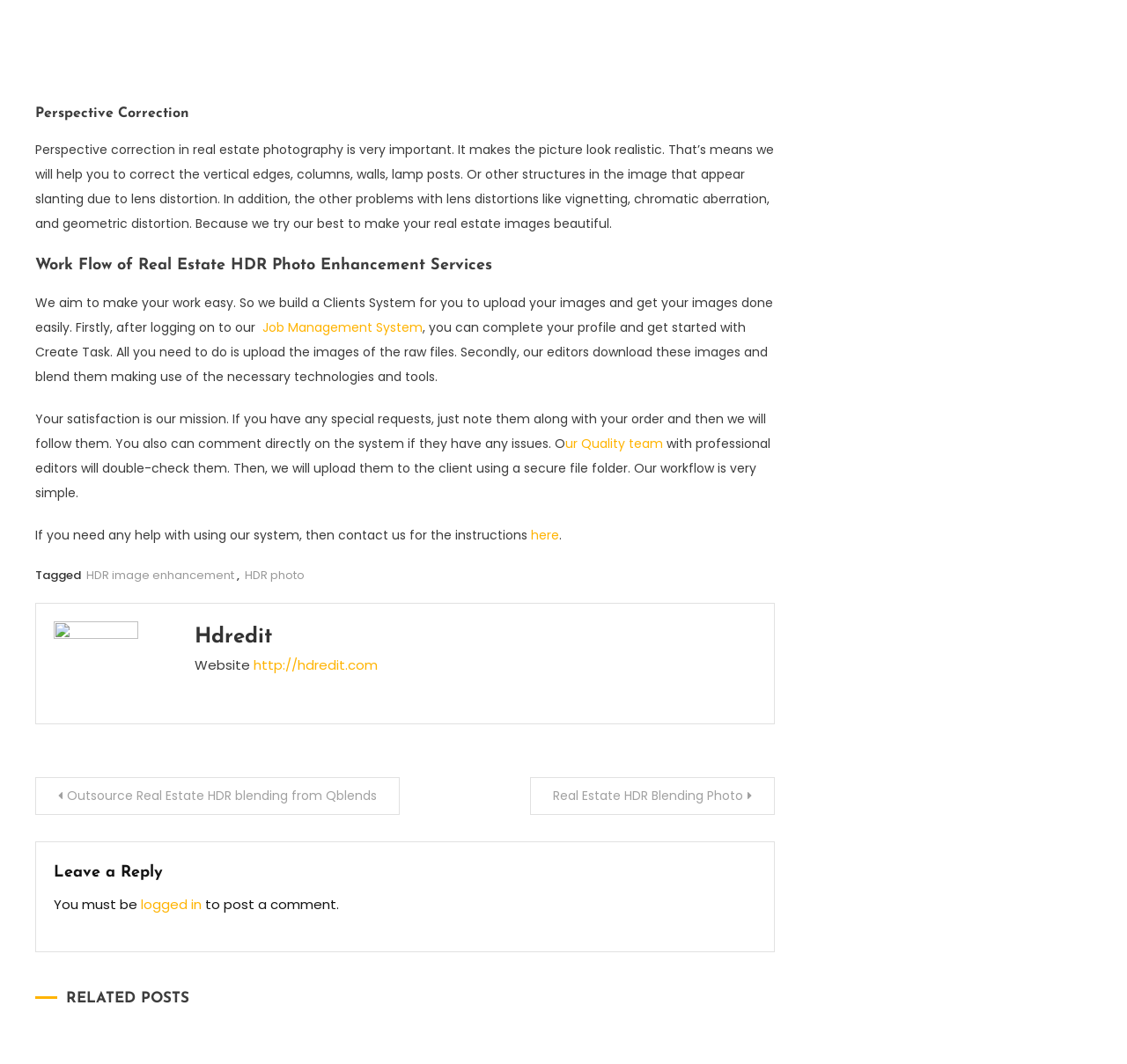Identify the bounding box coordinates of the area you need to click to perform the following instruction: "Visit 'Hdredit'".

[0.172, 0.589, 0.241, 0.609]